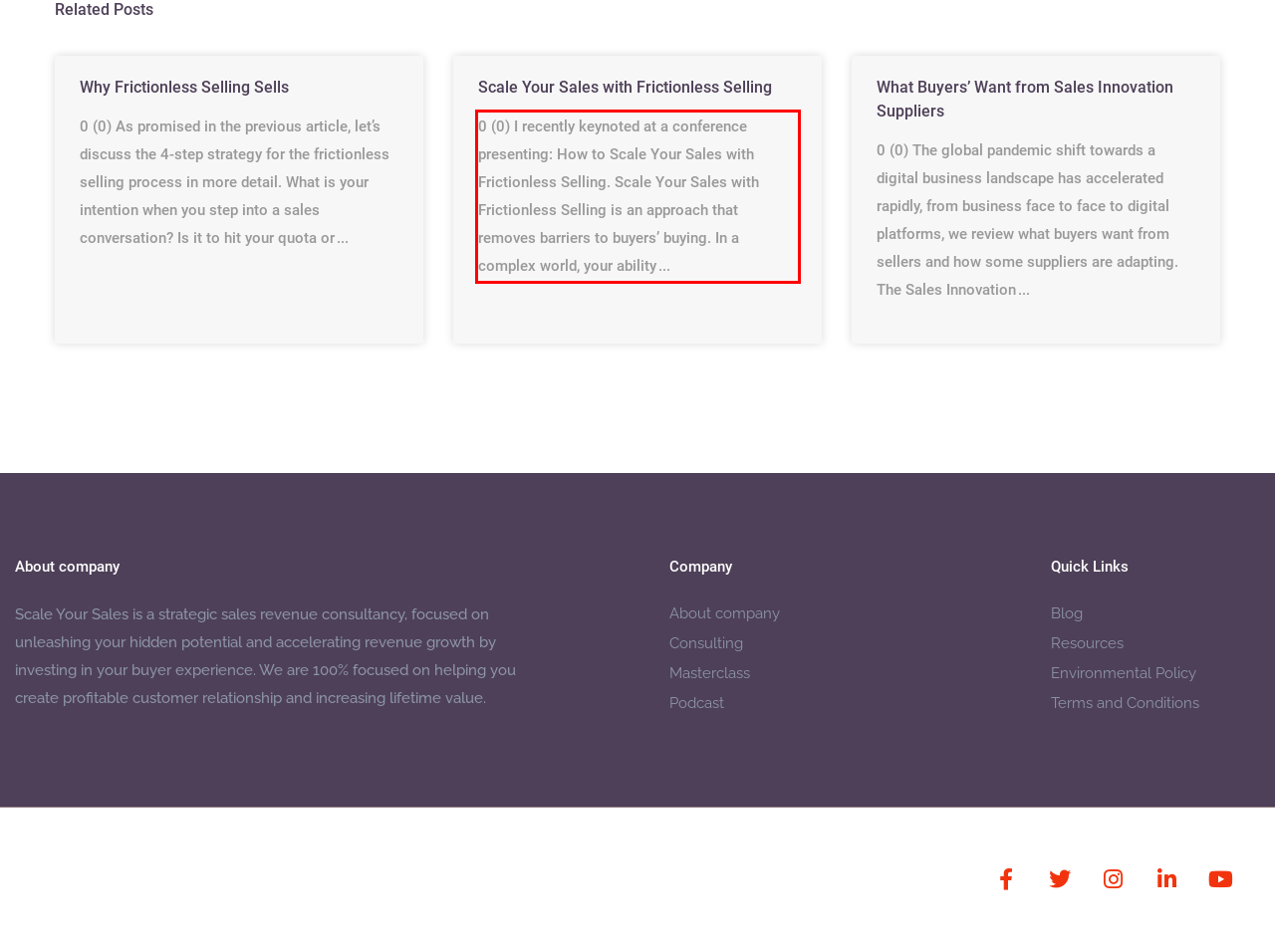Please recognize and transcribe the text located inside the red bounding box in the webpage image.

0 (0) I recently keynoted at a conference presenting: How to Scale Your Sales with Frictionless Selling. Scale Your Sales with Frictionless Selling is an approach that removes barriers to buyers’ buying. In a complex world, your ability